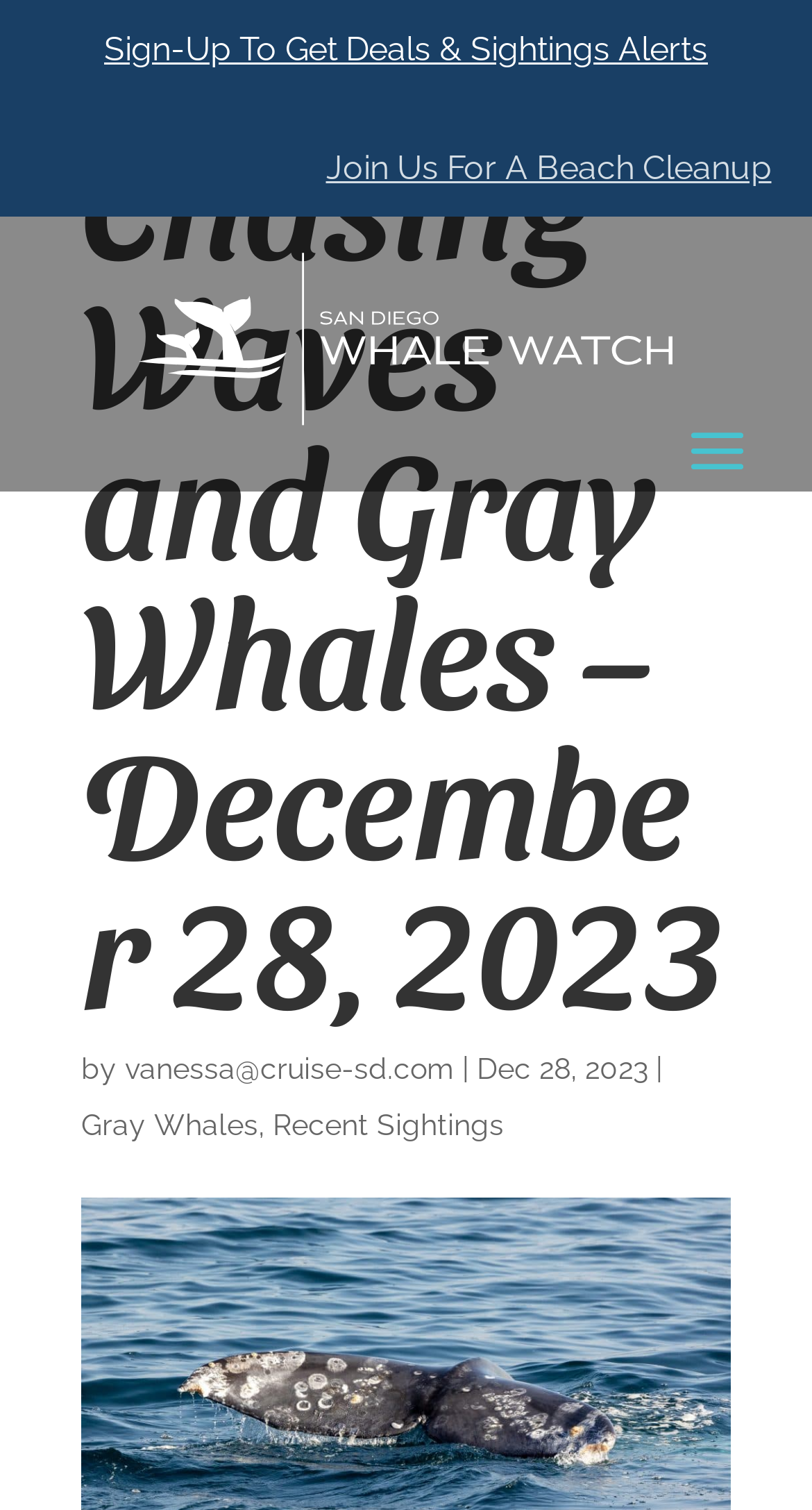With reference to the image, please provide a detailed answer to the following question: Who is the author of the article?

The webpage contains a static text element 'by' followed by a link element 'vanessa@cruise-sd.com', which suggests that Vanessa is the author of the article.